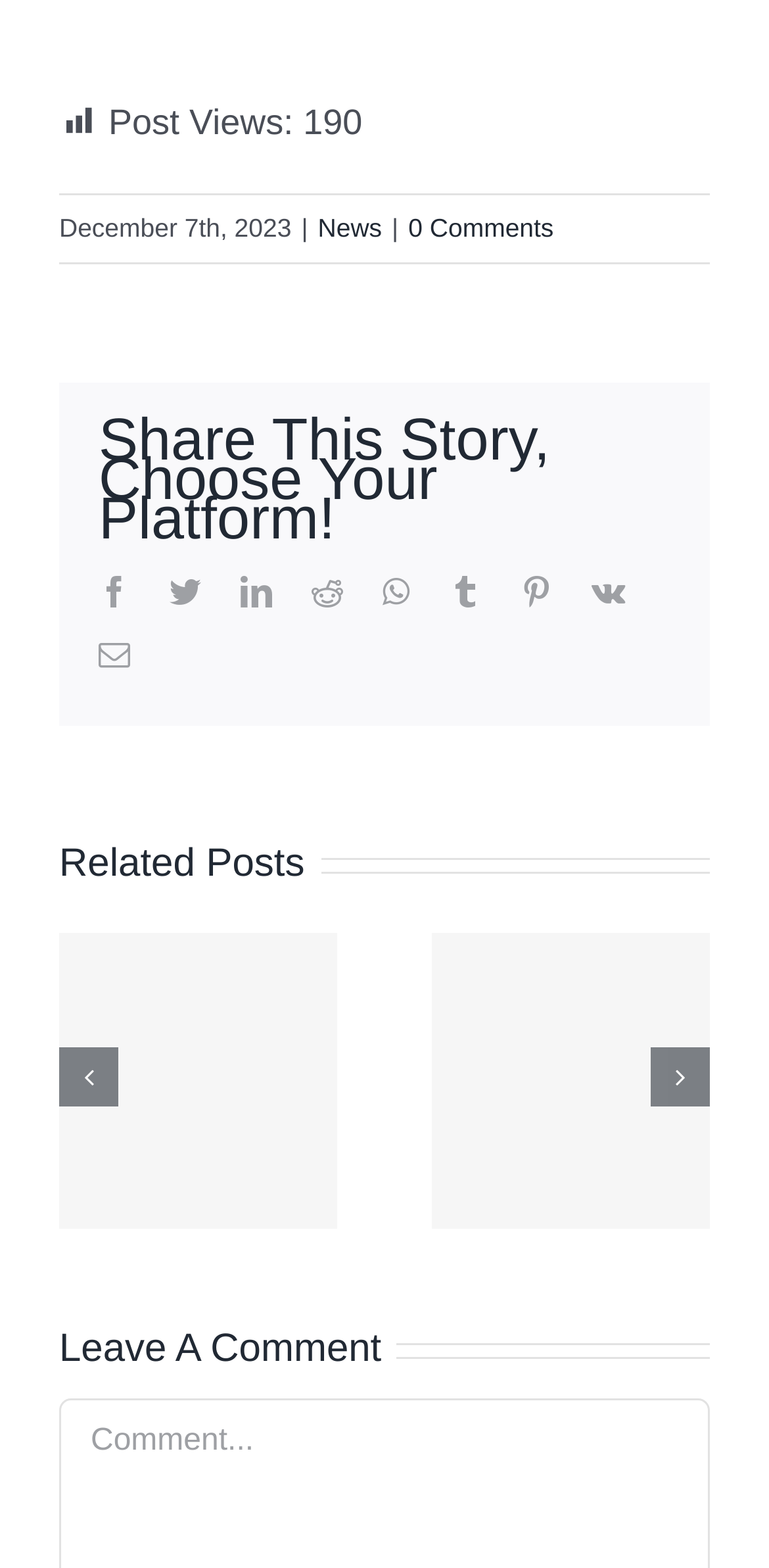Locate the bounding box coordinates of the element to click to perform the following action: 'Share on Facebook'. The coordinates should be given as four float values between 0 and 1, in the form of [left, top, right, bottom].

[0.128, 0.367, 0.169, 0.387]